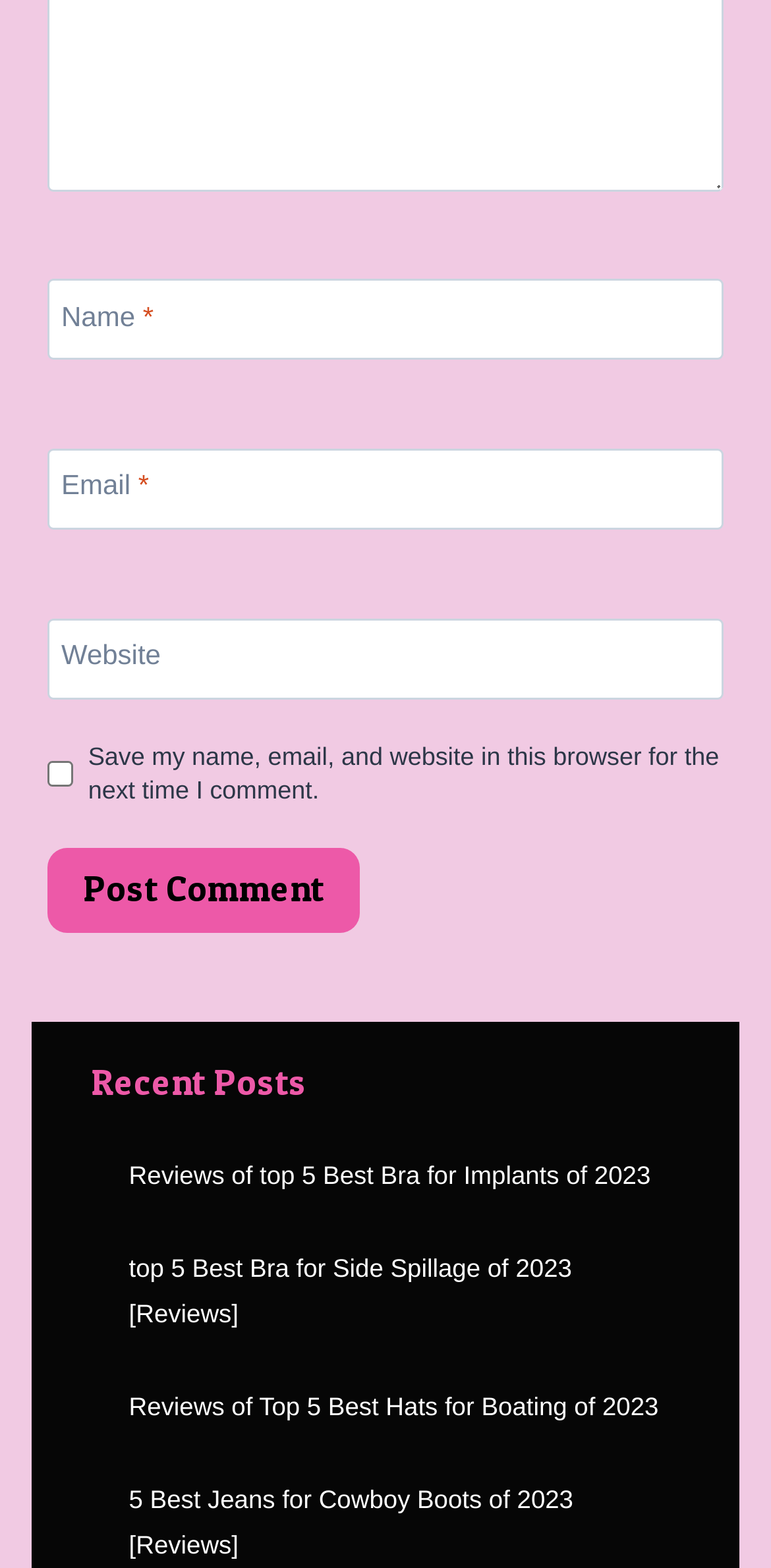Could you specify the bounding box coordinates for the clickable section to complete the following instruction: "Click the Post Comment button"?

[0.062, 0.541, 0.467, 0.595]